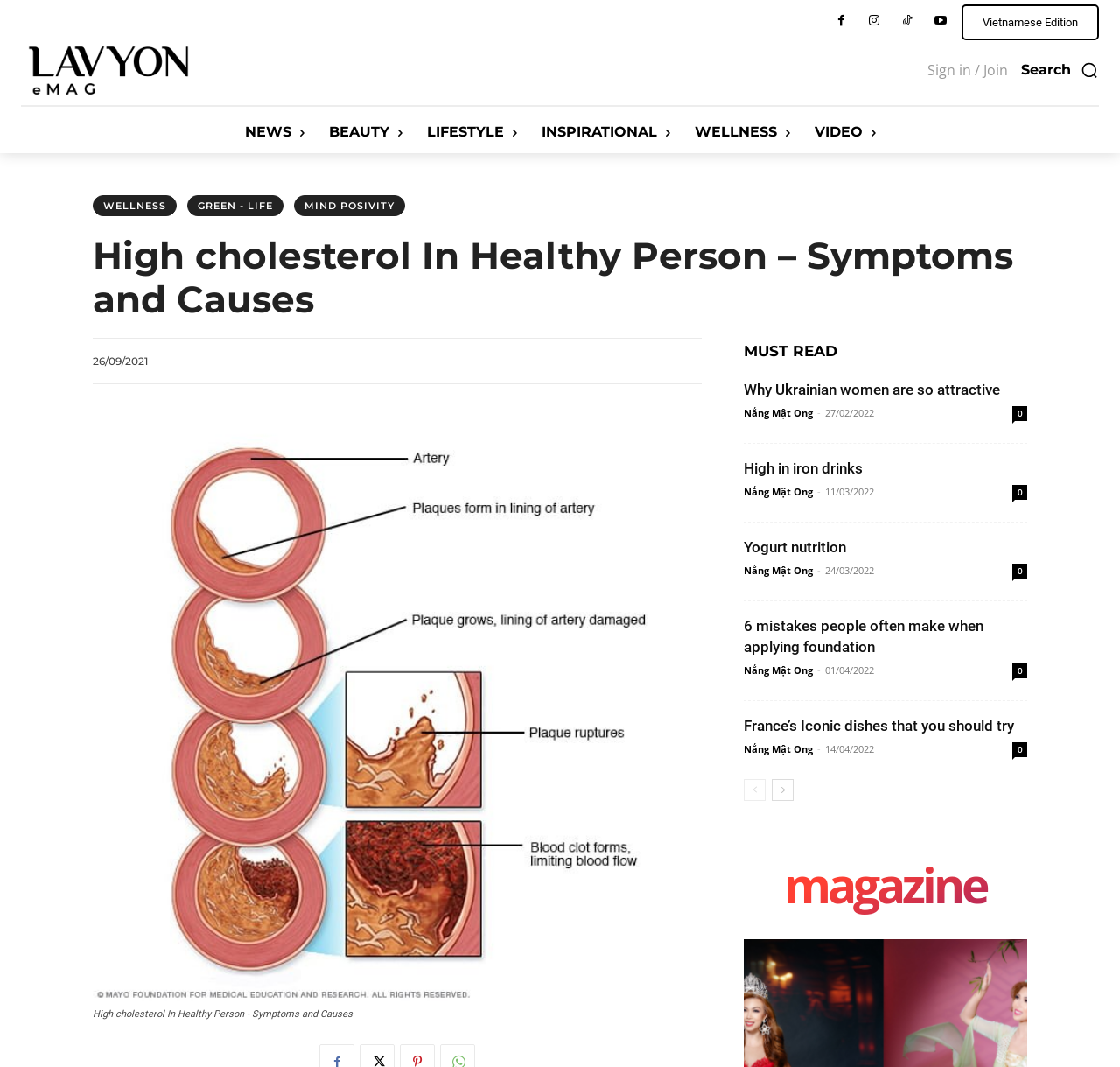Can you specify the bounding box coordinates for the region that should be clicked to fulfill this instruction: "Go to 'NEWS'".

[0.207, 0.104, 0.282, 0.143]